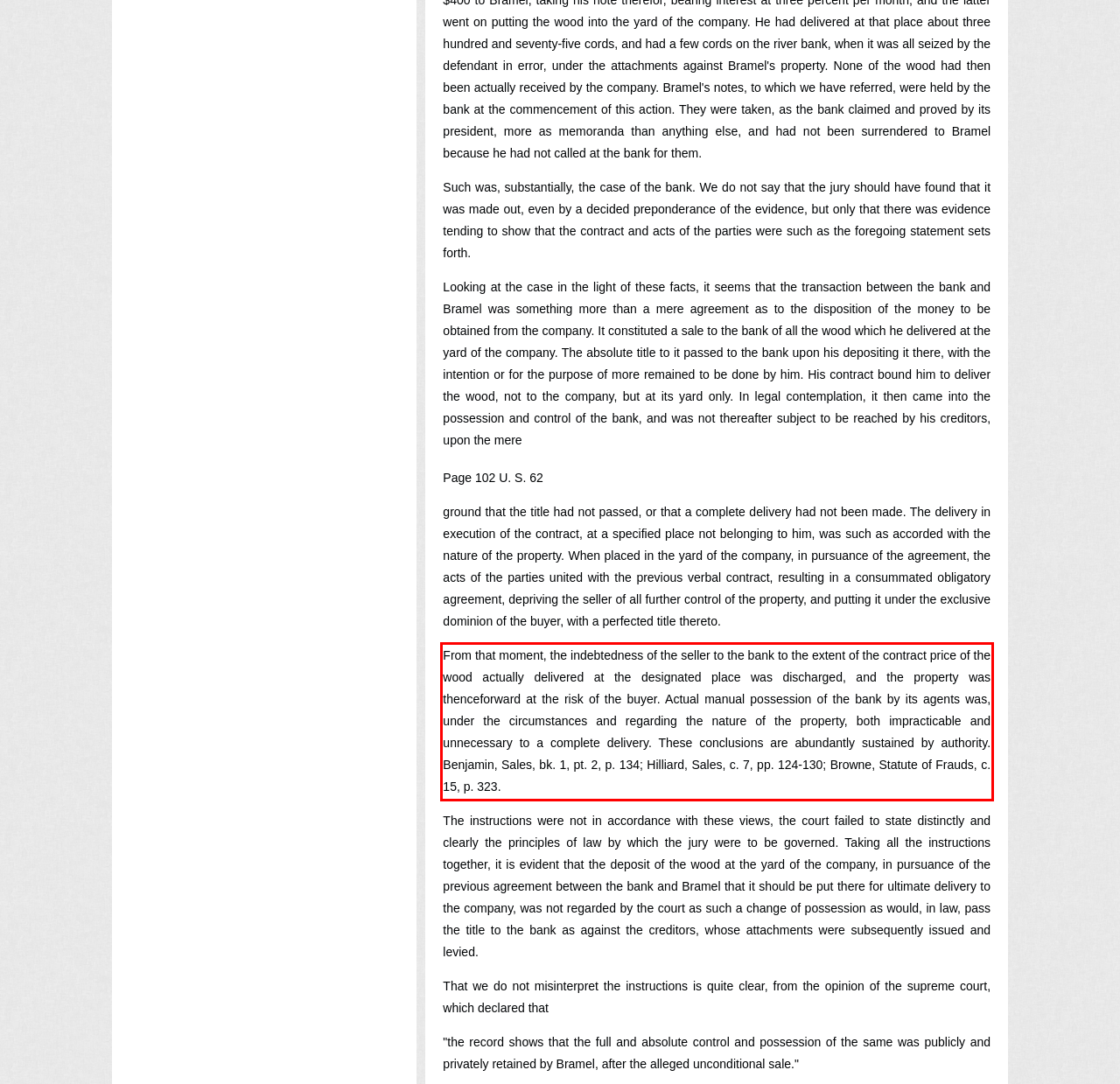Within the provided webpage screenshot, find the red rectangle bounding box and perform OCR to obtain the text content.

From that moment, the indebtedness of the seller to the bank to the extent of the contract price of the wood actually delivered at the designated place was discharged, and the property was thenceforward at the risk of the buyer. Actual manual possession of the bank by its agents was, under the circumstances and regarding the nature of the property, both impracticable and unnecessary to a complete delivery. These conclusions are abundantly sustained by authority. Benjamin, Sales, bk. 1, pt. 2, p. 134; Hilliard, Sales, c. 7, pp. 124-130; Browne, Statute of Frauds, c. 15, p. 323.